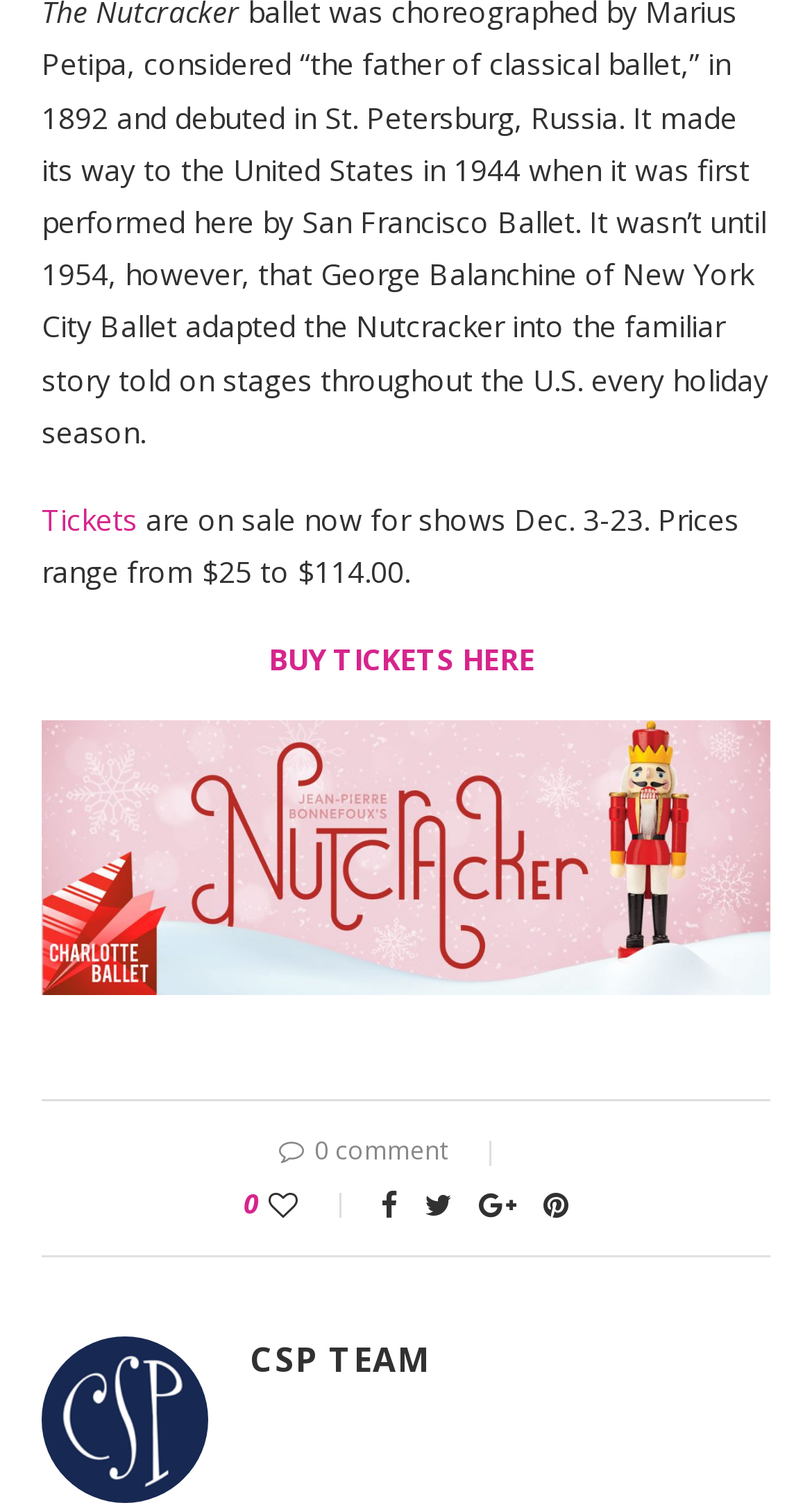How many comments are there?
Using the details shown in the screenshot, provide a comprehensive answer to the question.

The number of comments can be found in the StaticText element with the text '0 comment'.